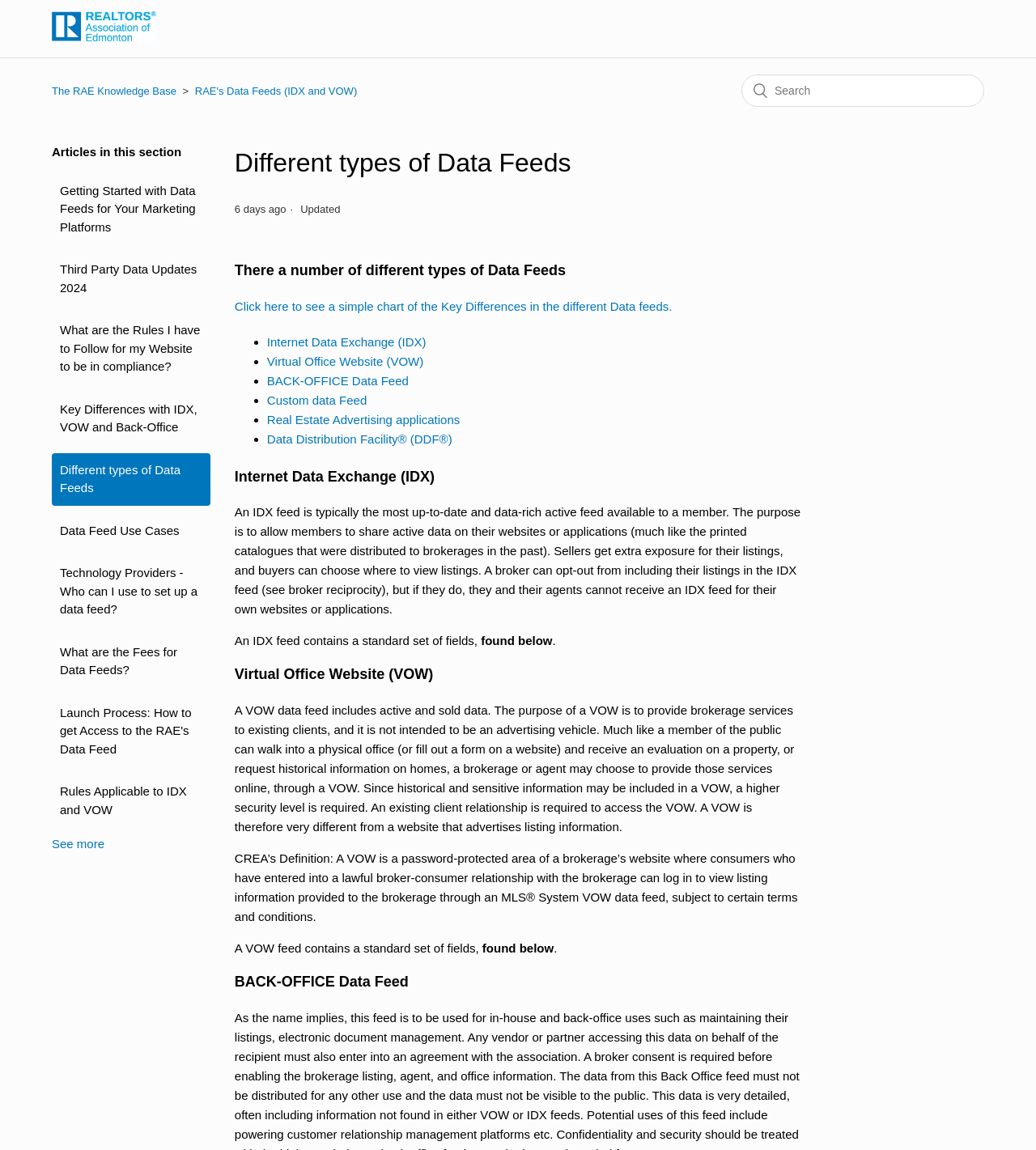Find the bounding box coordinates of the area that needs to be clicked in order to achieve the following instruction: "Search for data feeds". The coordinates should be specified as four float numbers between 0 and 1, i.e., [left, top, right, bottom].

[0.716, 0.065, 0.95, 0.093]